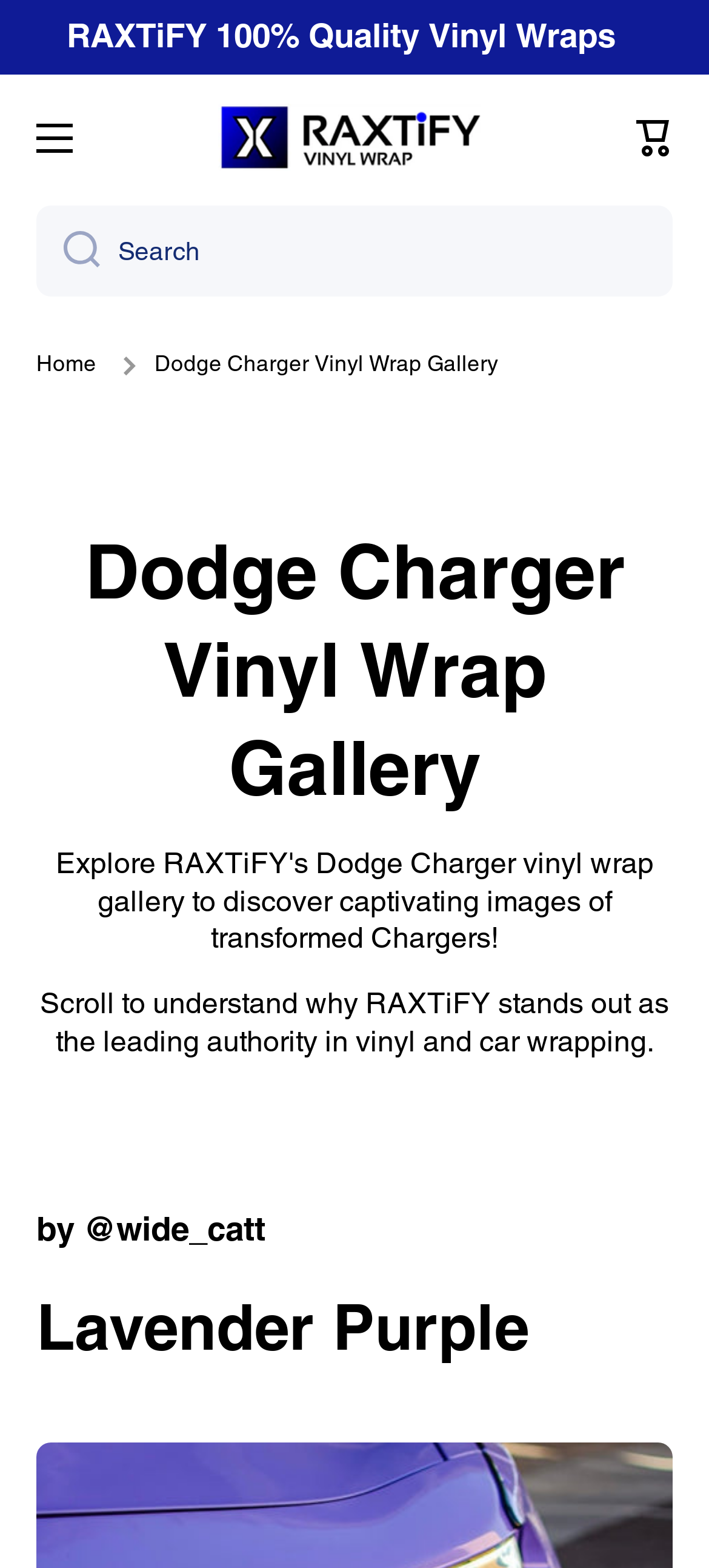Describe the entire webpage, focusing on both content and design.

The webpage is a gallery showcasing vinyl wraps for Dodge Chargers, with a focus on RAXTiFY's high-quality products. At the top, there is a header section with the brand name "RAXTiFY" in large text, accompanied by a logo image. To the right of the logo, there is a cart icon with a link to the cart page. 

Below the header, there is a search bar that spans almost the entire width of the page, with a search button on the left and a magnifying glass icon. On the right side of the search bar, there is a link to the home page, accompanied by a small image.

The main content of the page is a heading that reads "Dodge Charger Vinyl Wrap Gallery", which is followed by a brief description of the page's purpose. The description encourages users to scroll down to learn more about RAXTiFY's expertise in vinyl and car wrapping.

Further down the page, there is a section with a heading that reads "Lavender Purple", which suggests that this section may be showcasing vinyl wraps in this specific color. There is also a credit line at the bottom of the page, attributing the content to "@wide_catt".